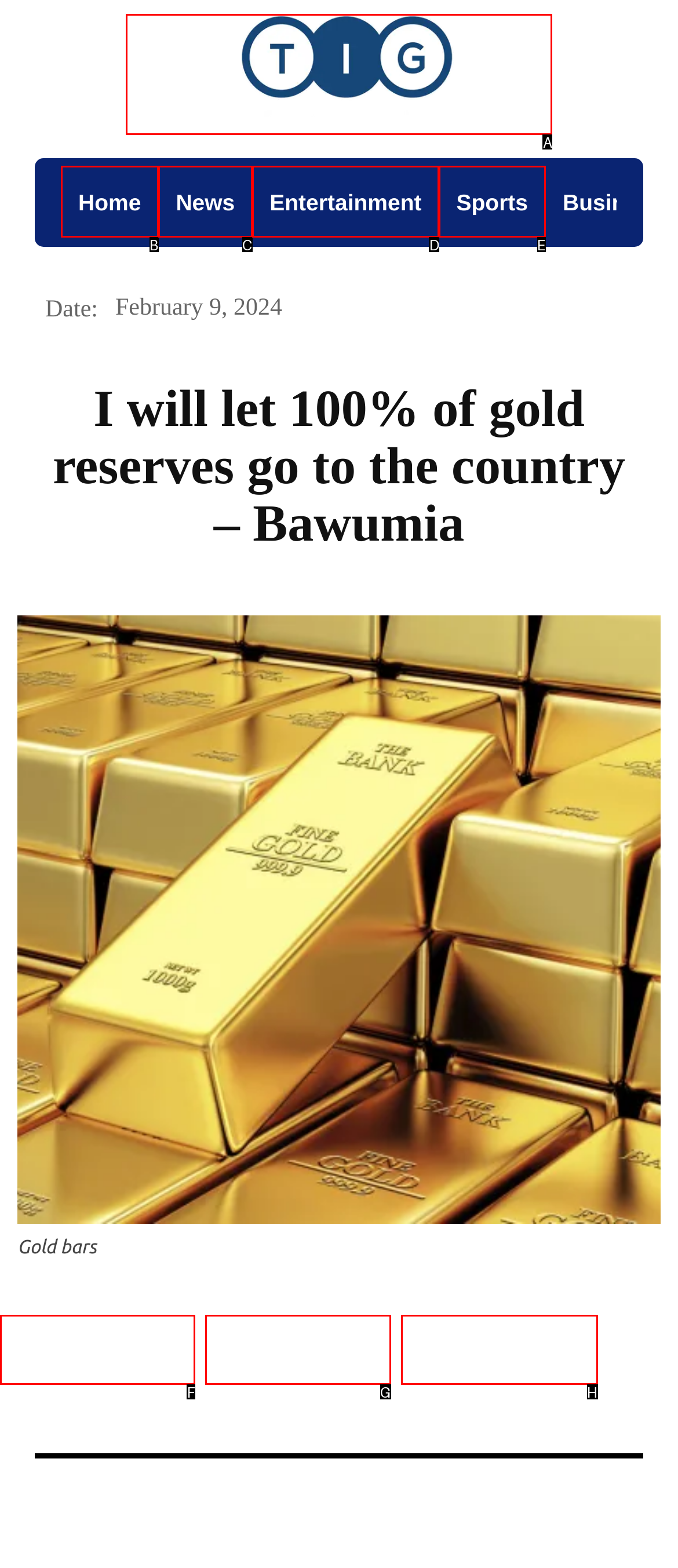Pick the HTML element that corresponds to the description: TIG PostFOR GOD AND COUNTRY
Answer with the letter of the correct option from the given choices directly.

A